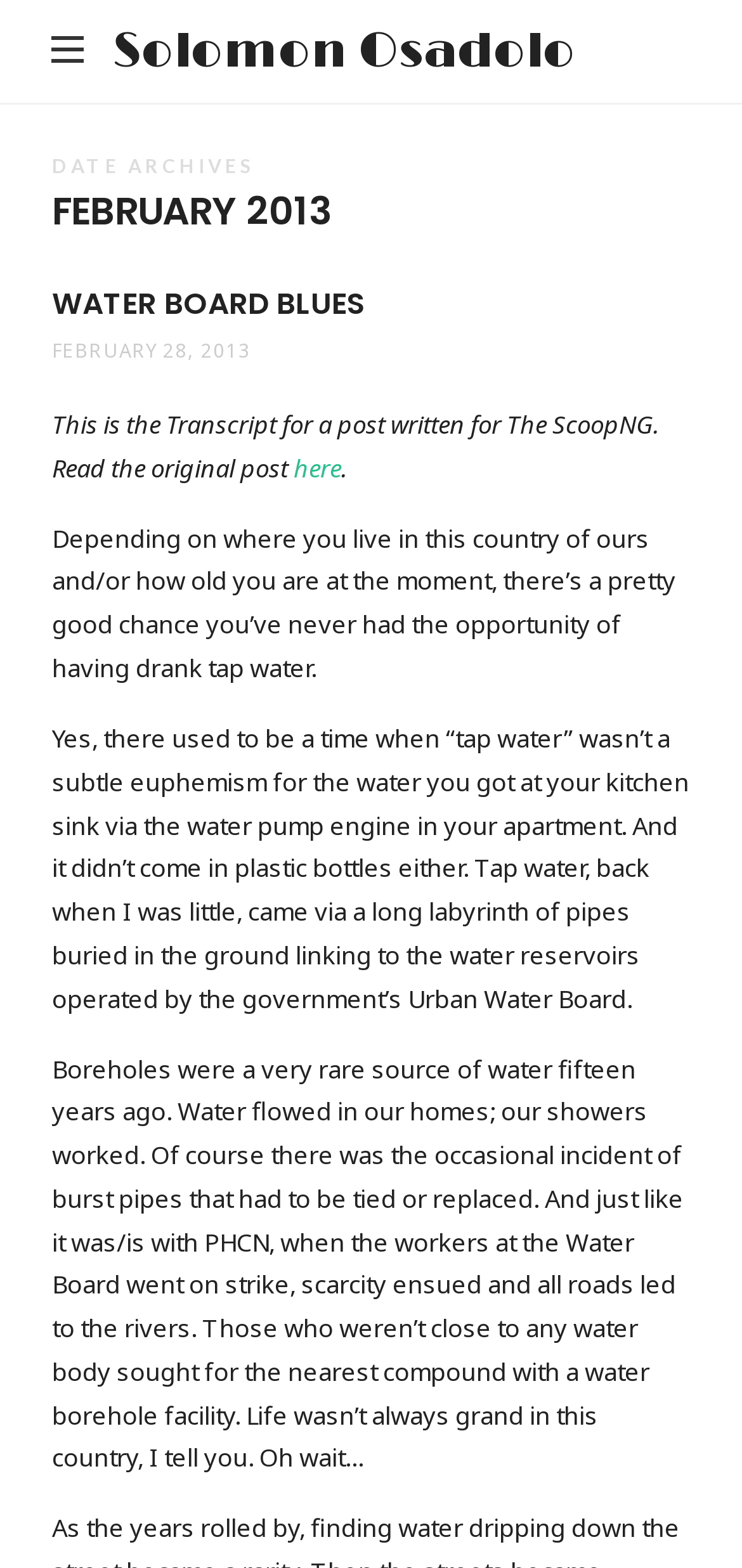Based on the image, please elaborate on the answer to the following question:
What is the topic of the article?

I found the topic of the article by reading the text of the article. The article mentions 'Water Board' and 'tap water' several times, suggesting that the topic of the article is related to the Water Board.